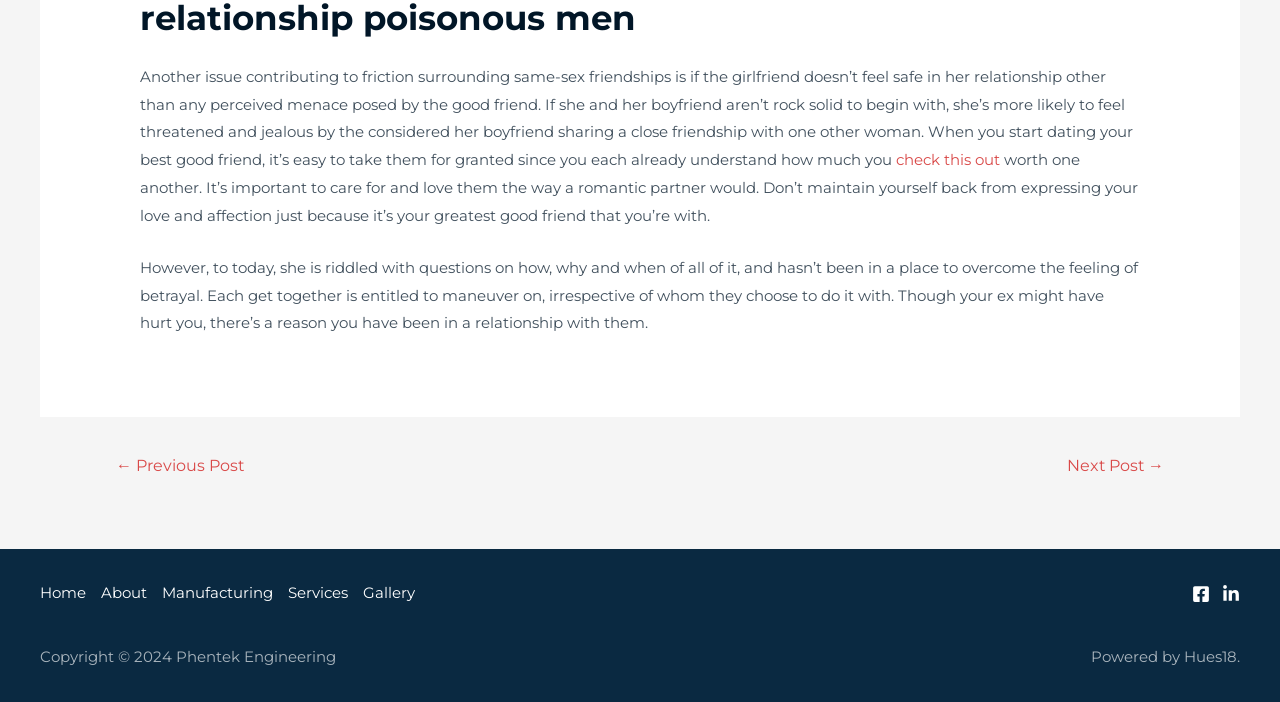What is the name of the company that powers the website?
Using the image, respond with a single word or phrase.

Hues18